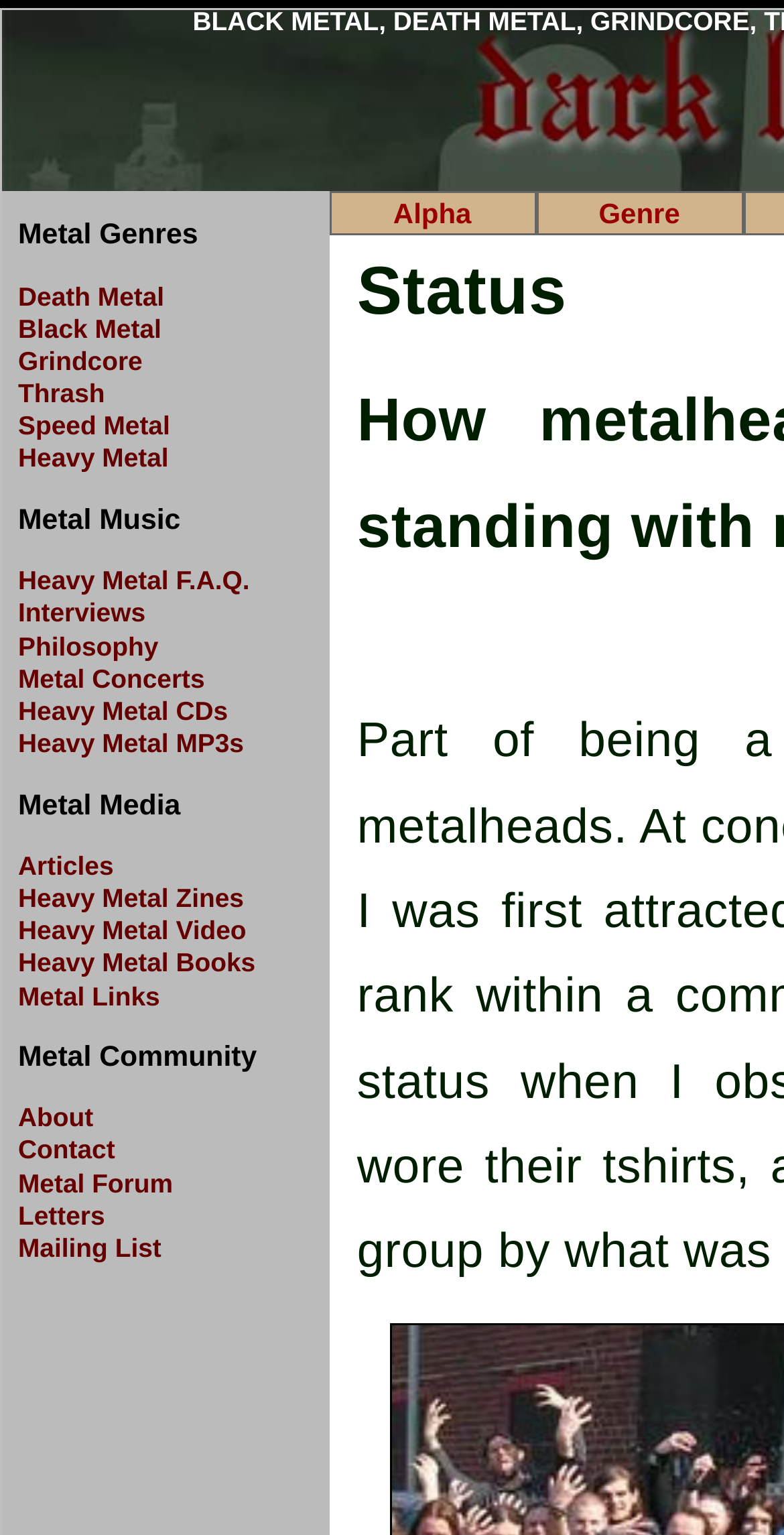Please determine the bounding box coordinates of the clickable area required to carry out the following instruction: "View Heavy Metal F.A.Q.". The coordinates must be four float numbers between 0 and 1, represented as [left, top, right, bottom].

[0.023, 0.368, 0.419, 0.389]